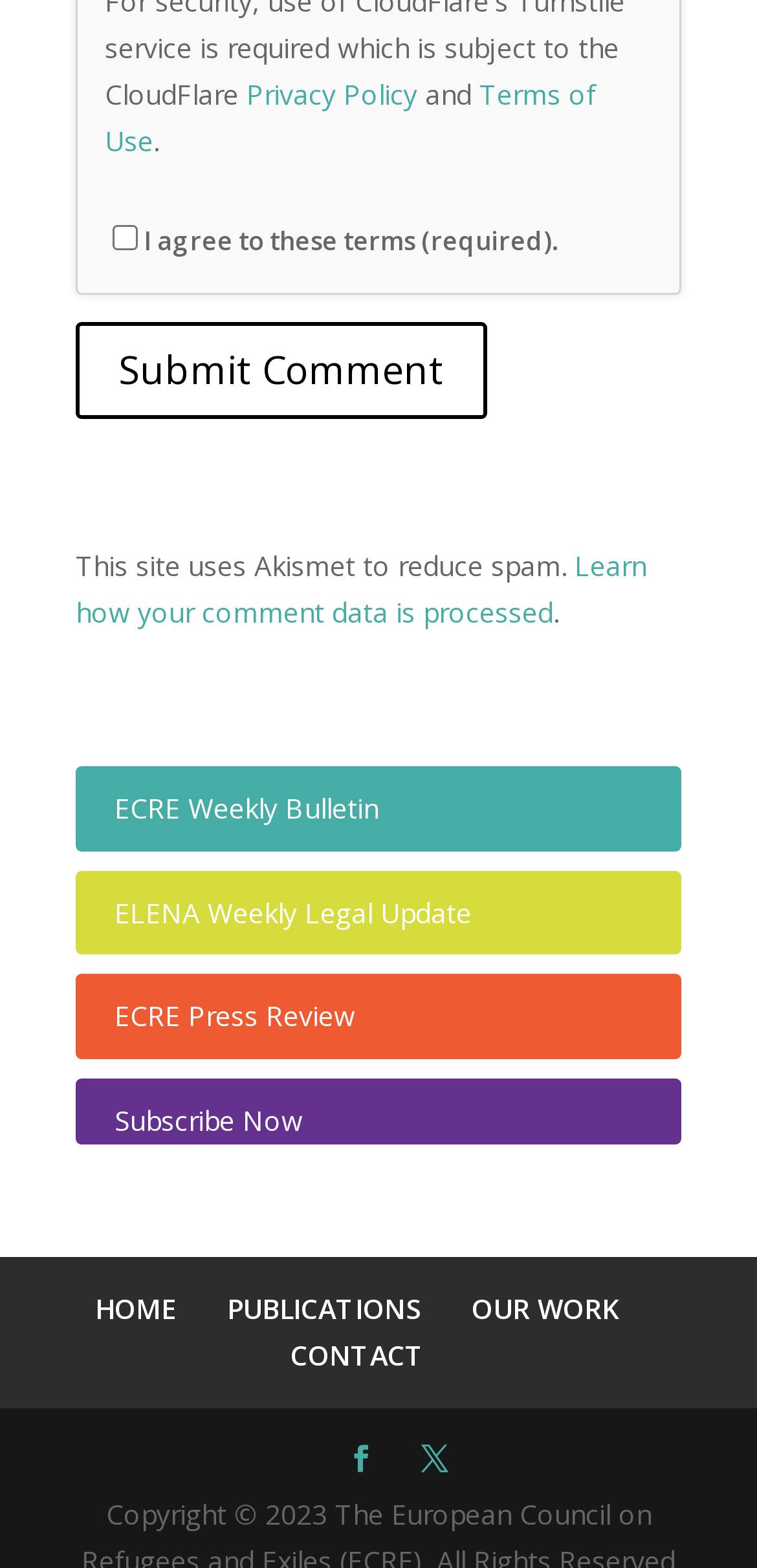Answer in one word or a short phrase: 
What is Akismet used for on this site?

To reduce spam